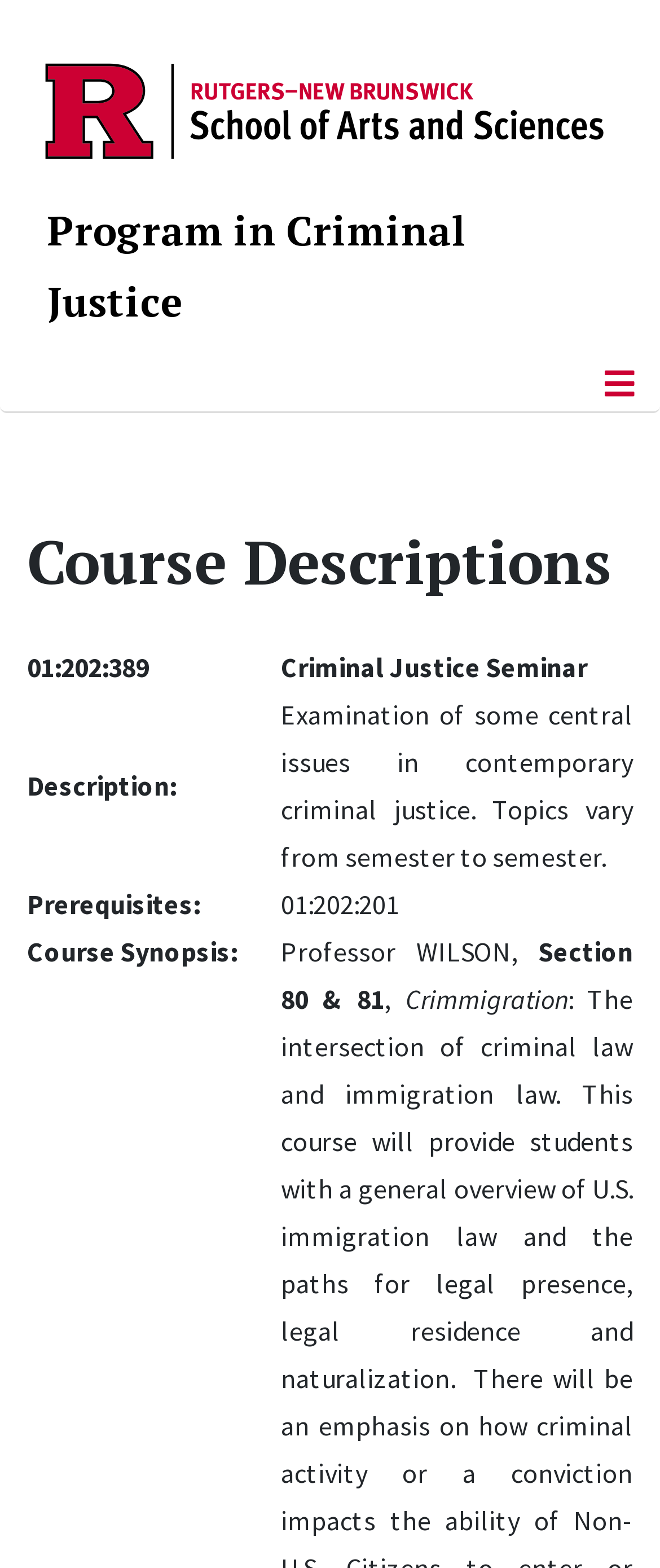What is the prerequisite for the course?
Answer with a single word or phrase by referring to the visual content.

01:202:201